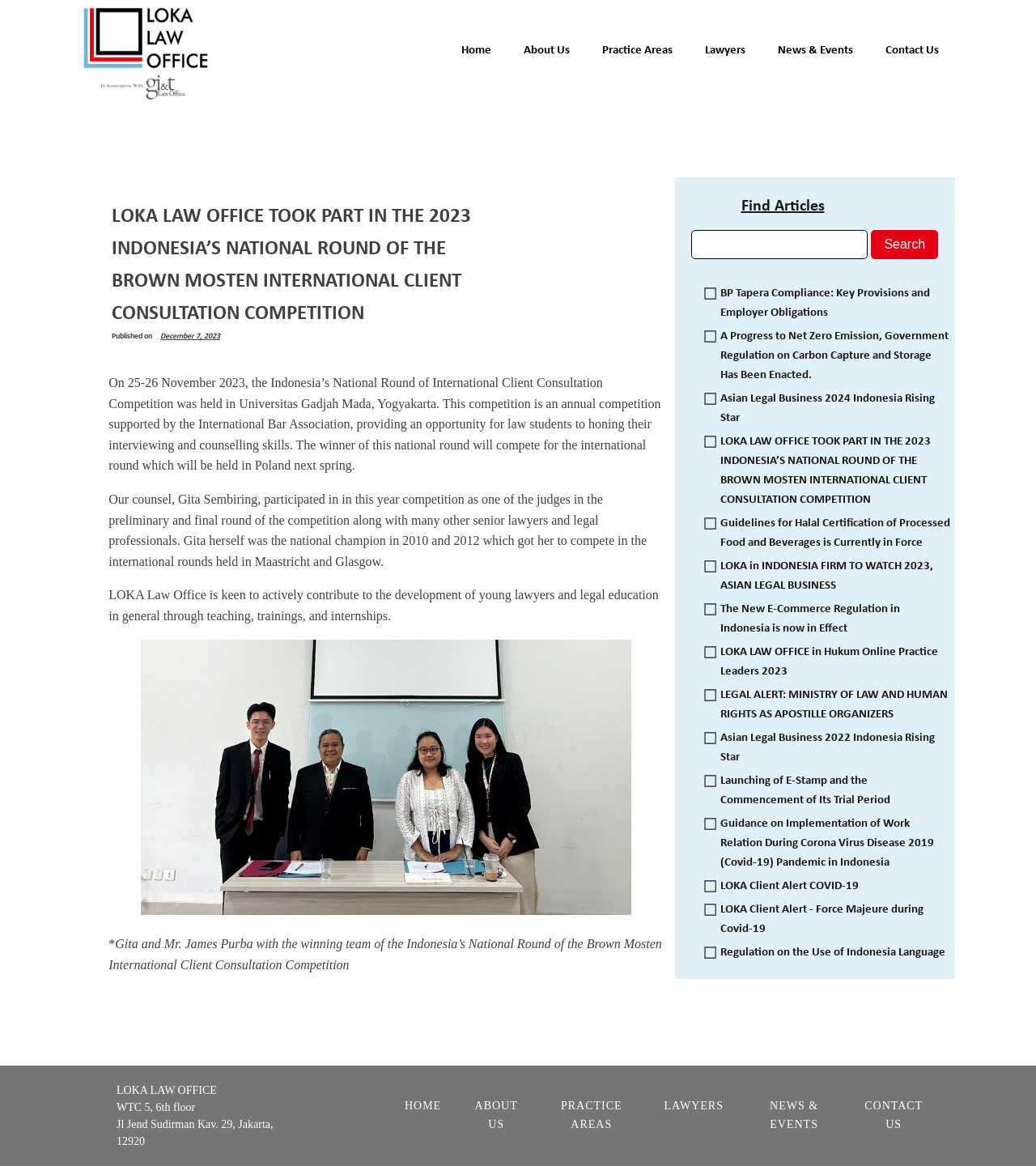Using the format (top-left x, top-left y, bottom-right x, bottom-right y), provide the bounding box coordinates for the described UI element. All values should be floating point numbers between 0 and 1: value="Search"

[0.841, 0.197, 0.906, 0.222]